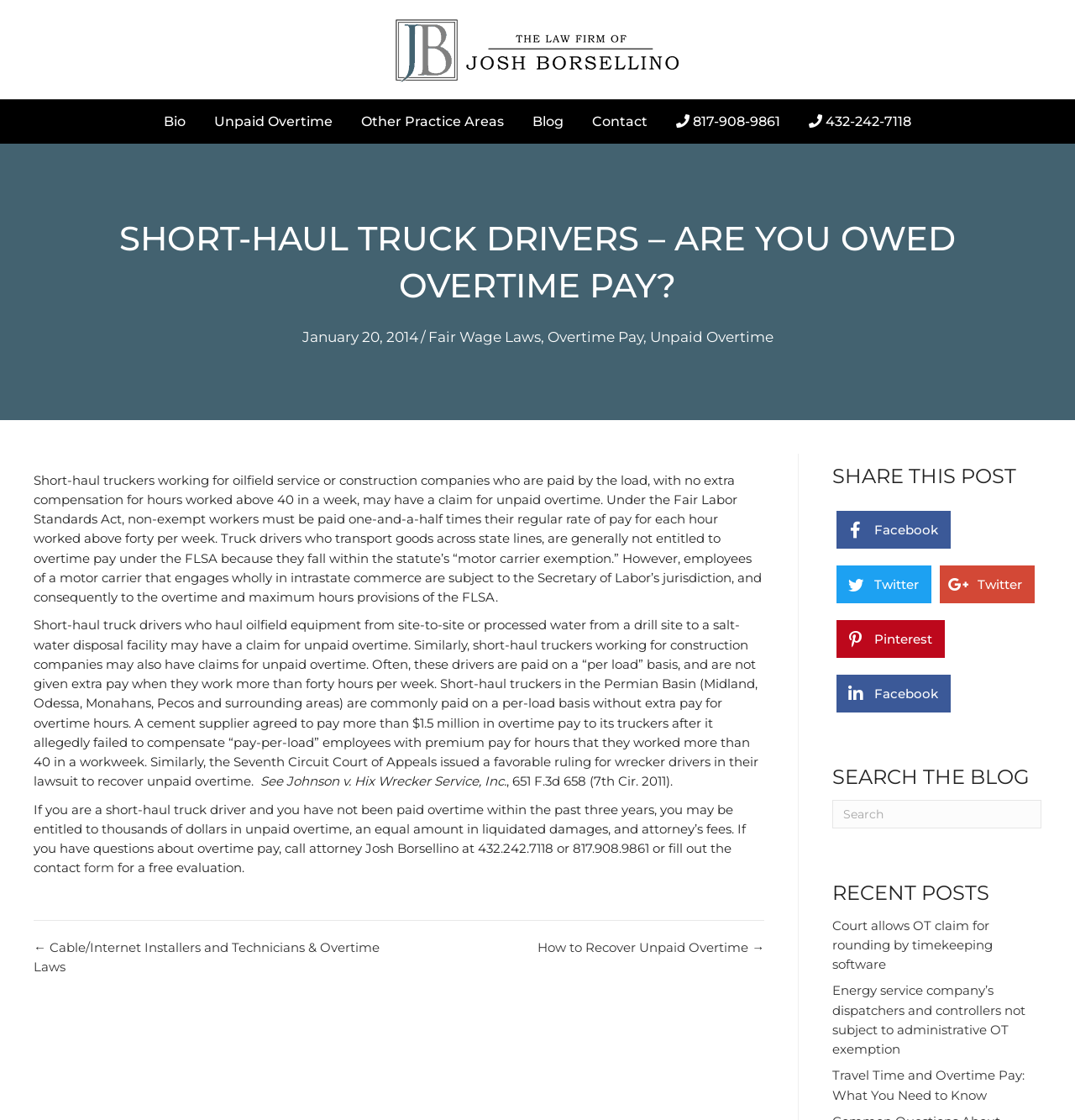Locate the bounding box coordinates of the clickable region to complete the following instruction: "Click the 'Bio' link."

[0.141, 0.089, 0.184, 0.129]